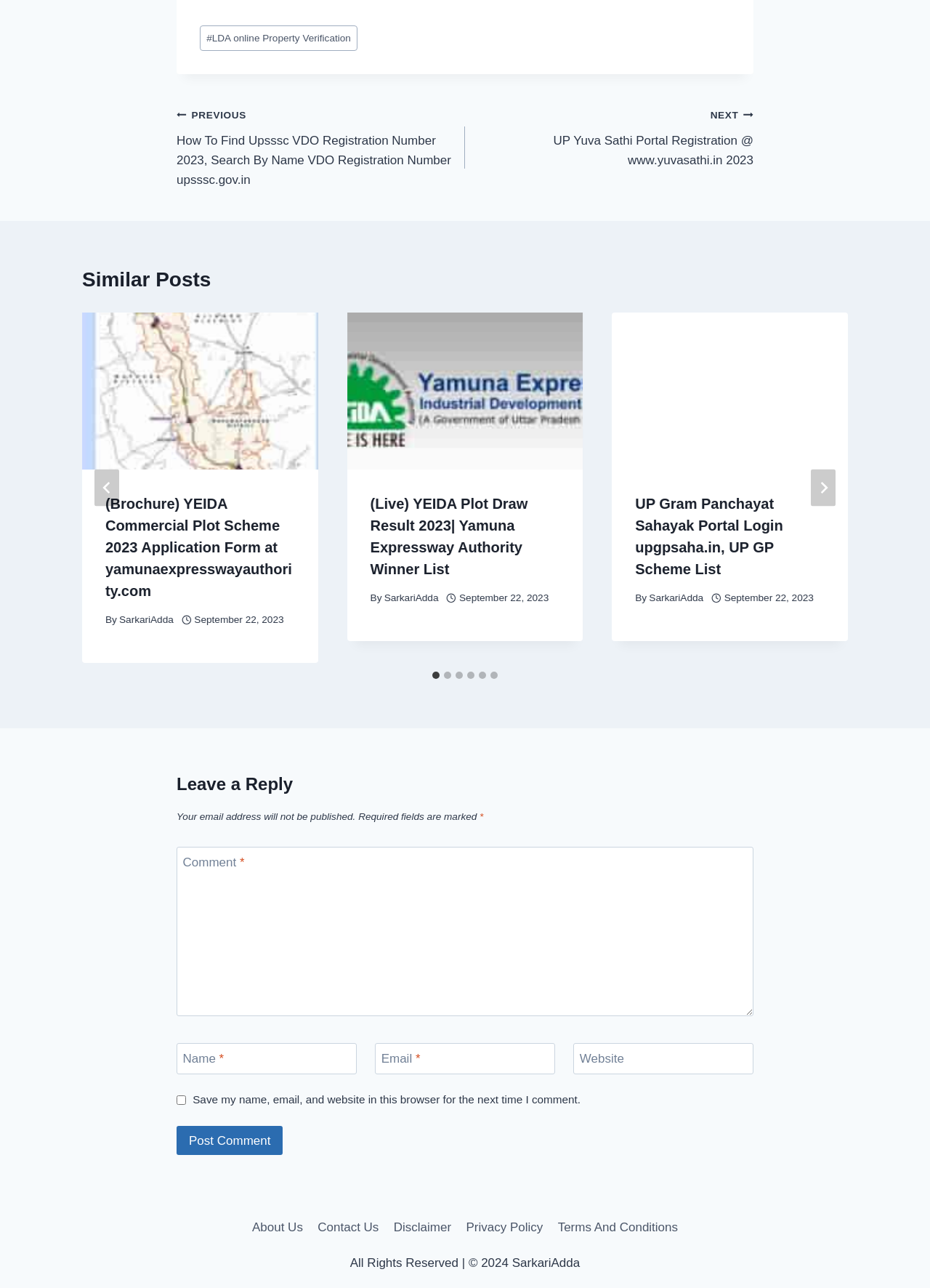Kindly respond to the following question with a single word or a brief phrase: 
What is the text of the first link in the footer?

About Us